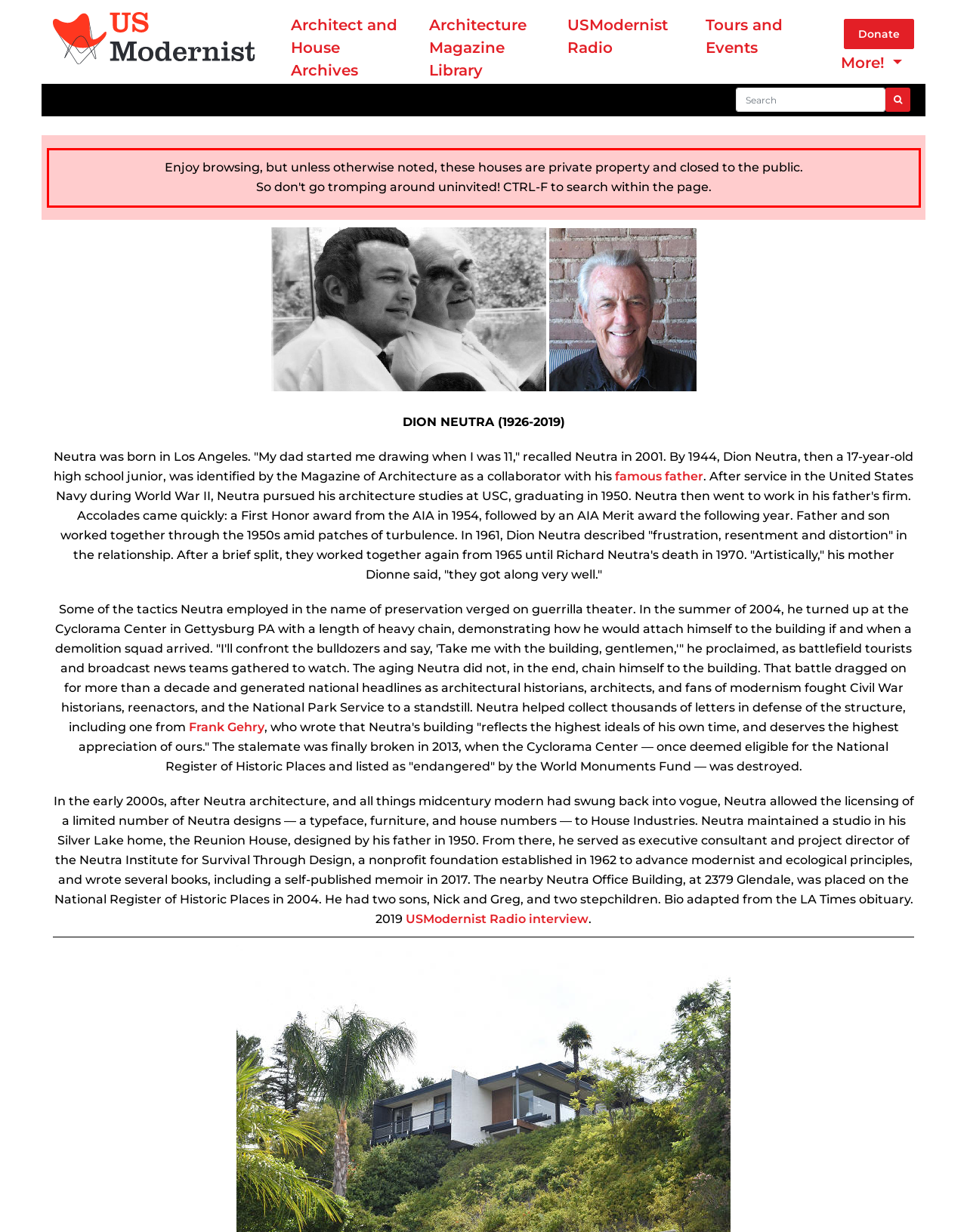Please analyze the screenshot of a webpage and extract the text content within the red bounding box using OCR.

Enjoy browsing, but unless otherwise noted, these houses are private property and closed to the public. So don't go tromping around uninvited! CTRL-F to search within the page.